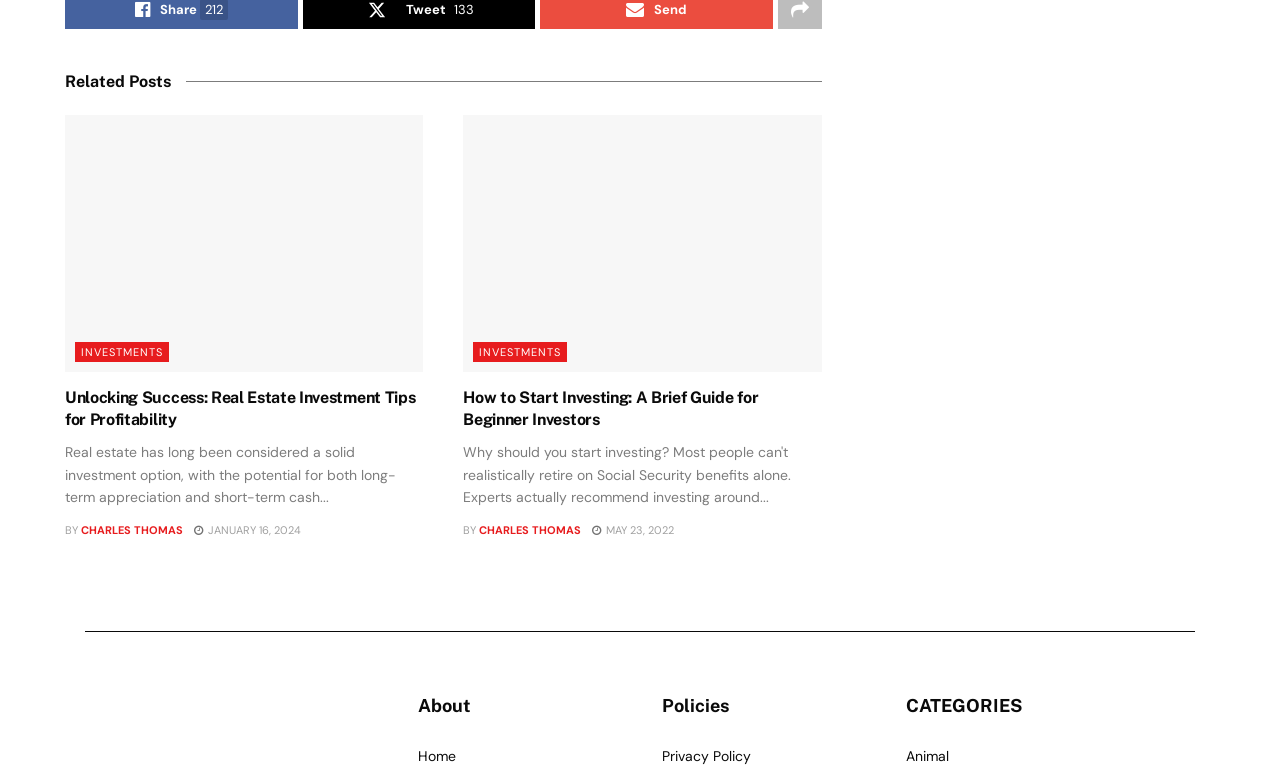What is the author of the second article?
Please provide a single word or phrase answer based on the image.

CHARLES THOMAS